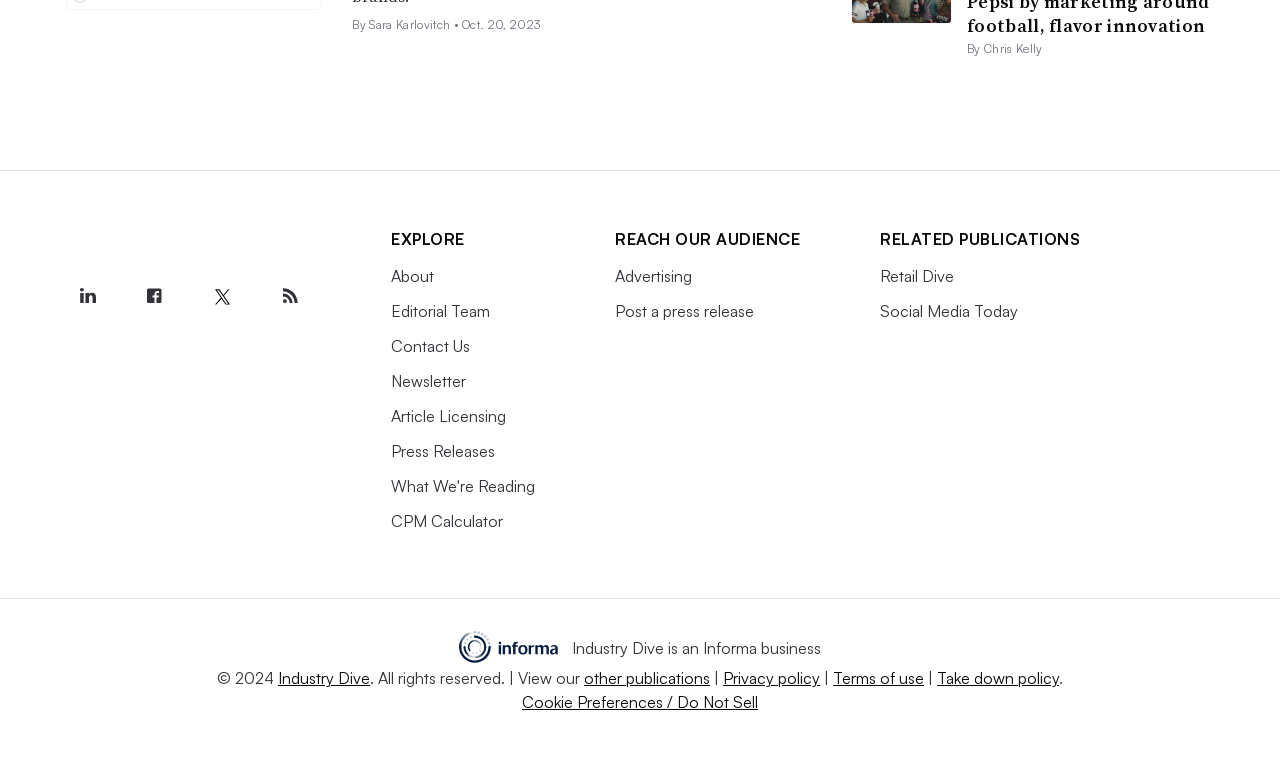Find the bounding box coordinates of the clickable element required to execute the following instruction: "Follow Industry Dive on LinkedIn". Provide the coordinates as four float numbers between 0 and 1, i.e., [left, top, right, bottom].

[0.052, 0.362, 0.085, 0.417]